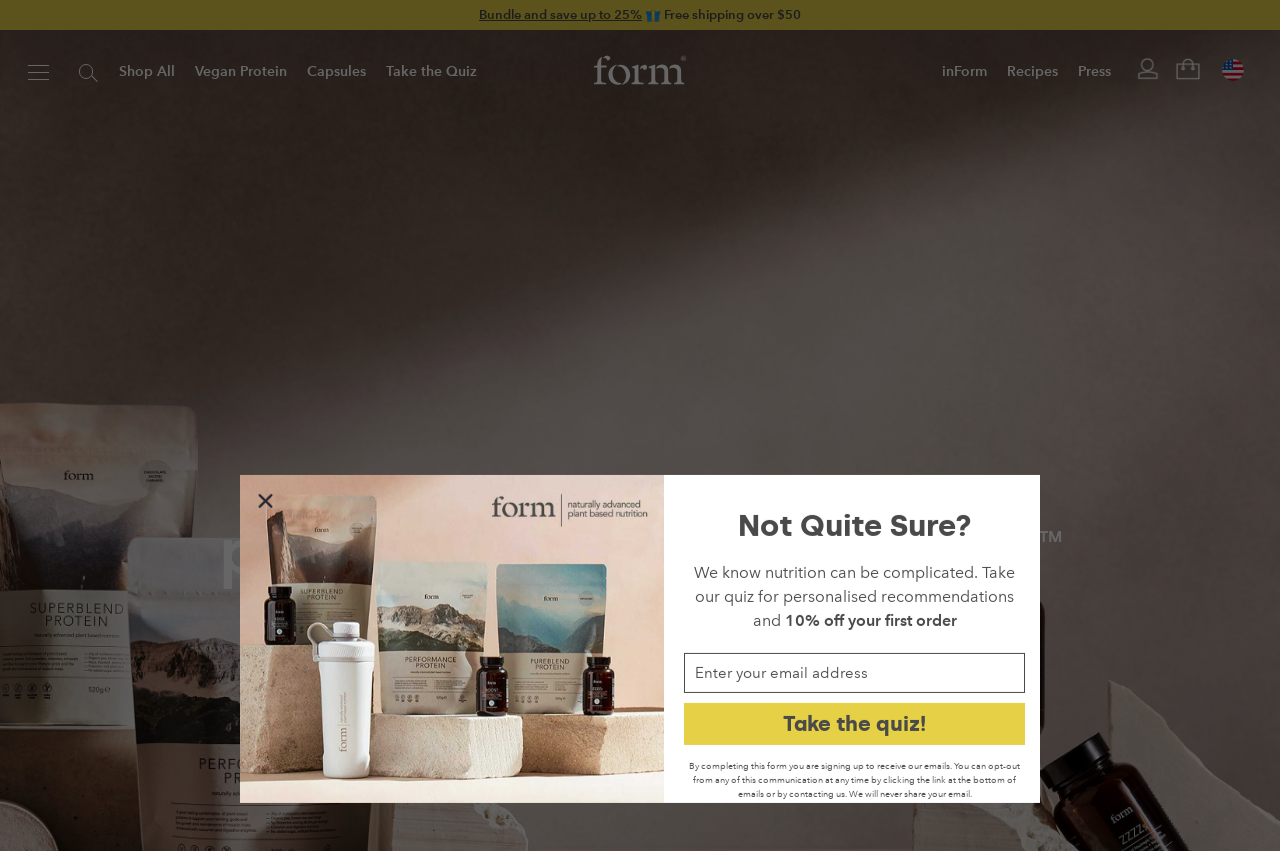Extract the bounding box of the UI element described as: "Shop Capsules".

[0.507, 0.74, 0.635, 0.799]